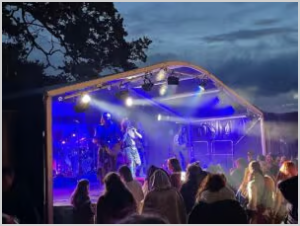Please provide a comprehensive response to the question based on the details in the image: What type of events is the setting ideal for?

The caption describes the setting as ideal for events like concerts or festivals, which are typically outdoor events that feature live music performances and a festive atmosphere, much like the one depicted in the image.